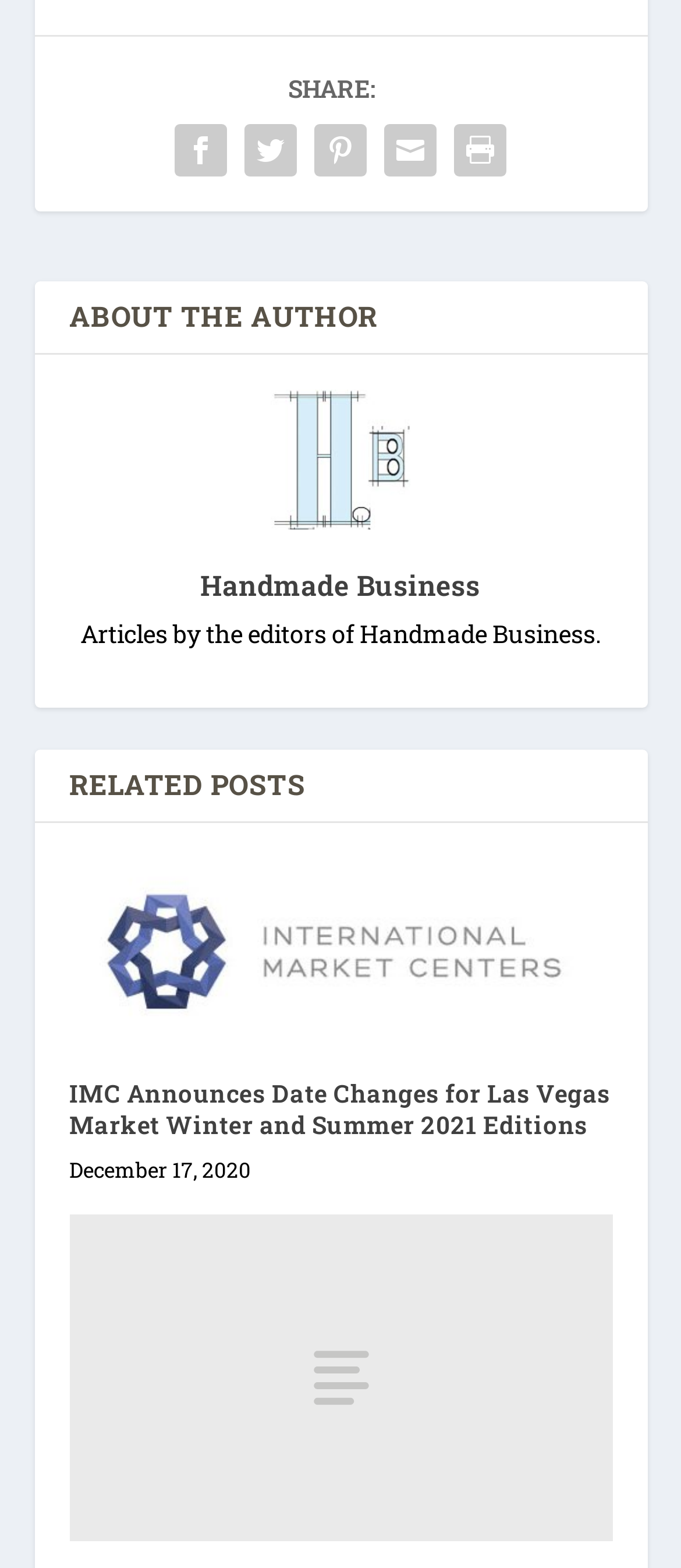Please identify the bounding box coordinates of the area I need to click to accomplish the following instruction: "Share on social media".

[0.423, 0.046, 0.551, 0.067]